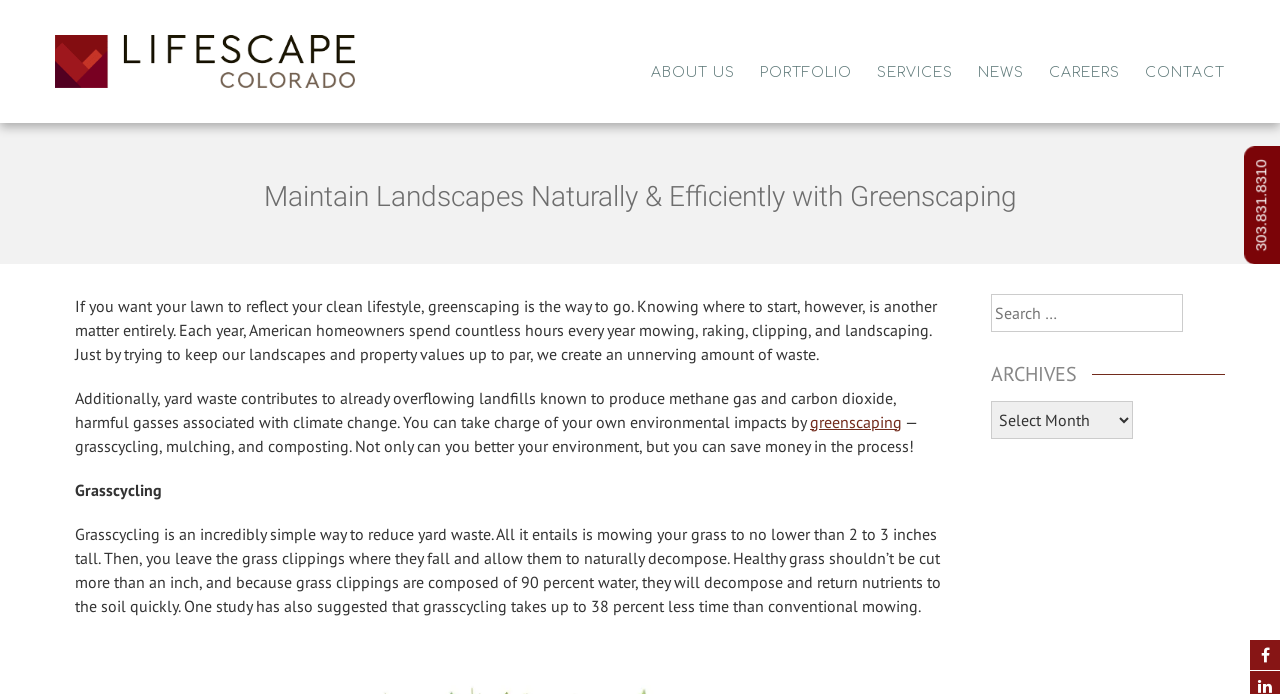Extract the top-level heading from the webpage and provide its text.

Maintain Landscapes Naturally & Efficiently with Greenscaping